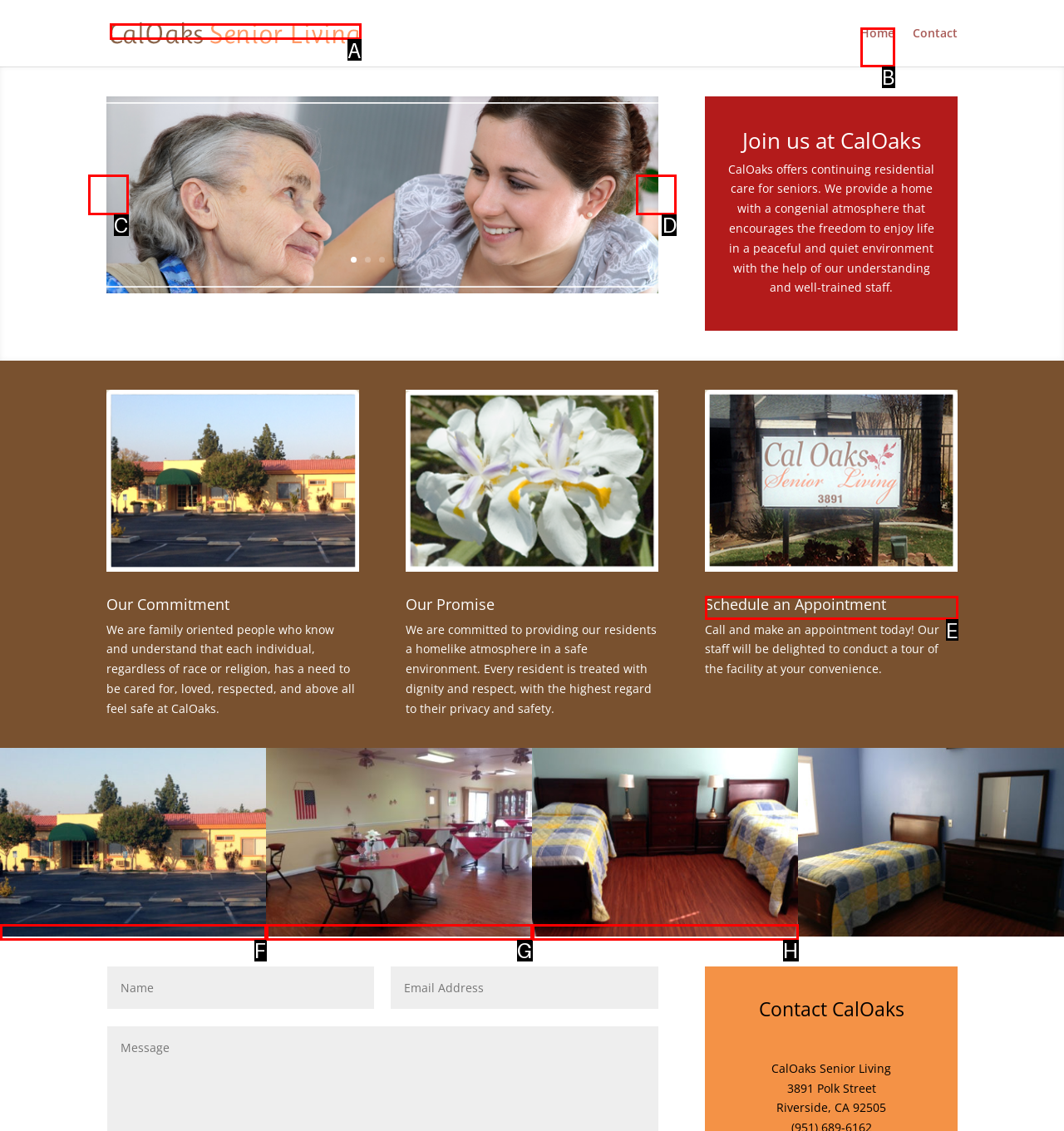Identify the HTML element that should be clicked to accomplish the task: click the 'Charming Insta Bio to Impress Her' link
Provide the option's letter from the given choices.

None